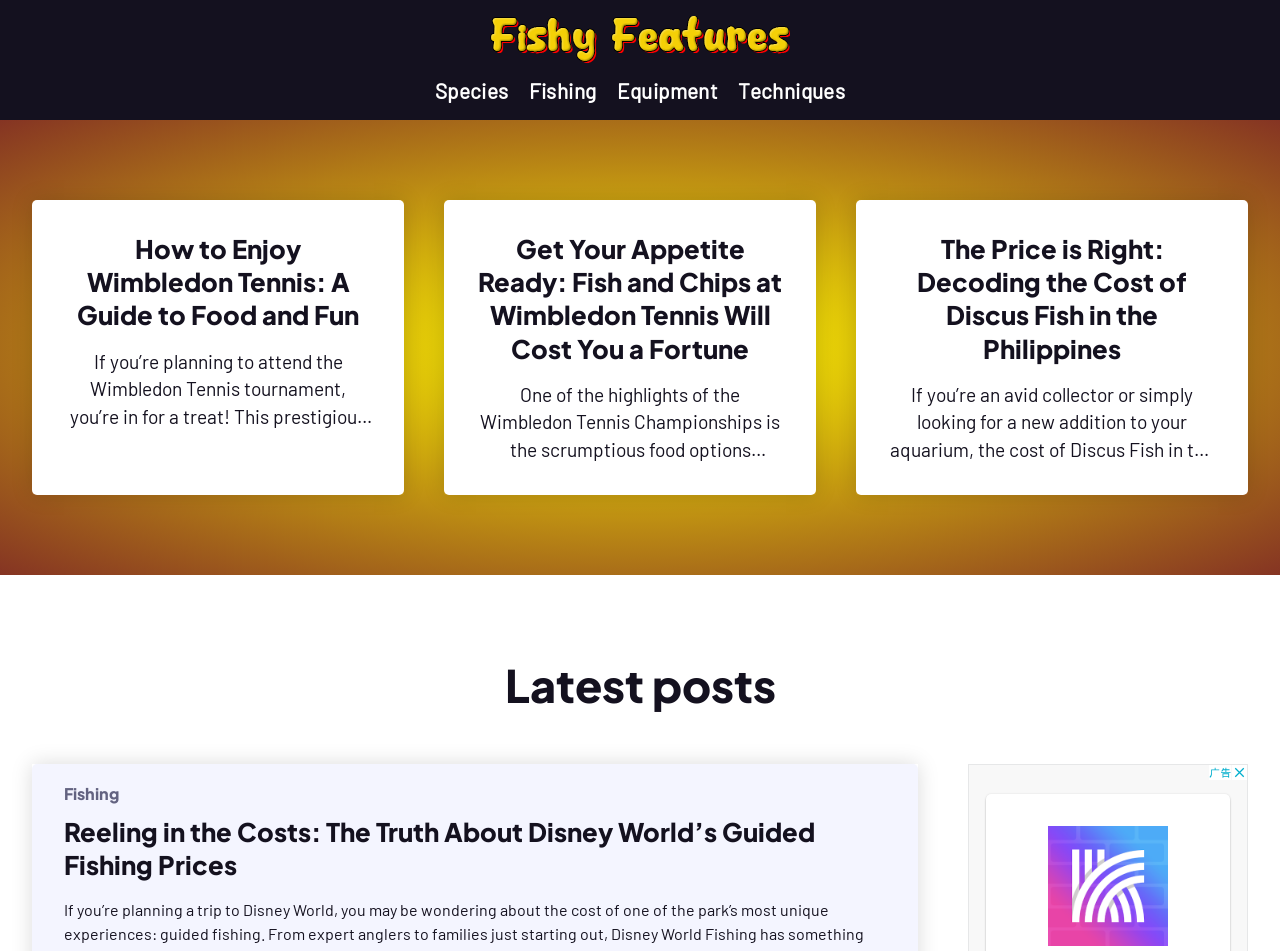Can you pinpoint the bounding box coordinates for the clickable element required for this instruction: "Explore Fishing"? The coordinates should be four float numbers between 0 and 1, i.e., [left, top, right, bottom].

[0.05, 0.823, 0.093, 0.845]